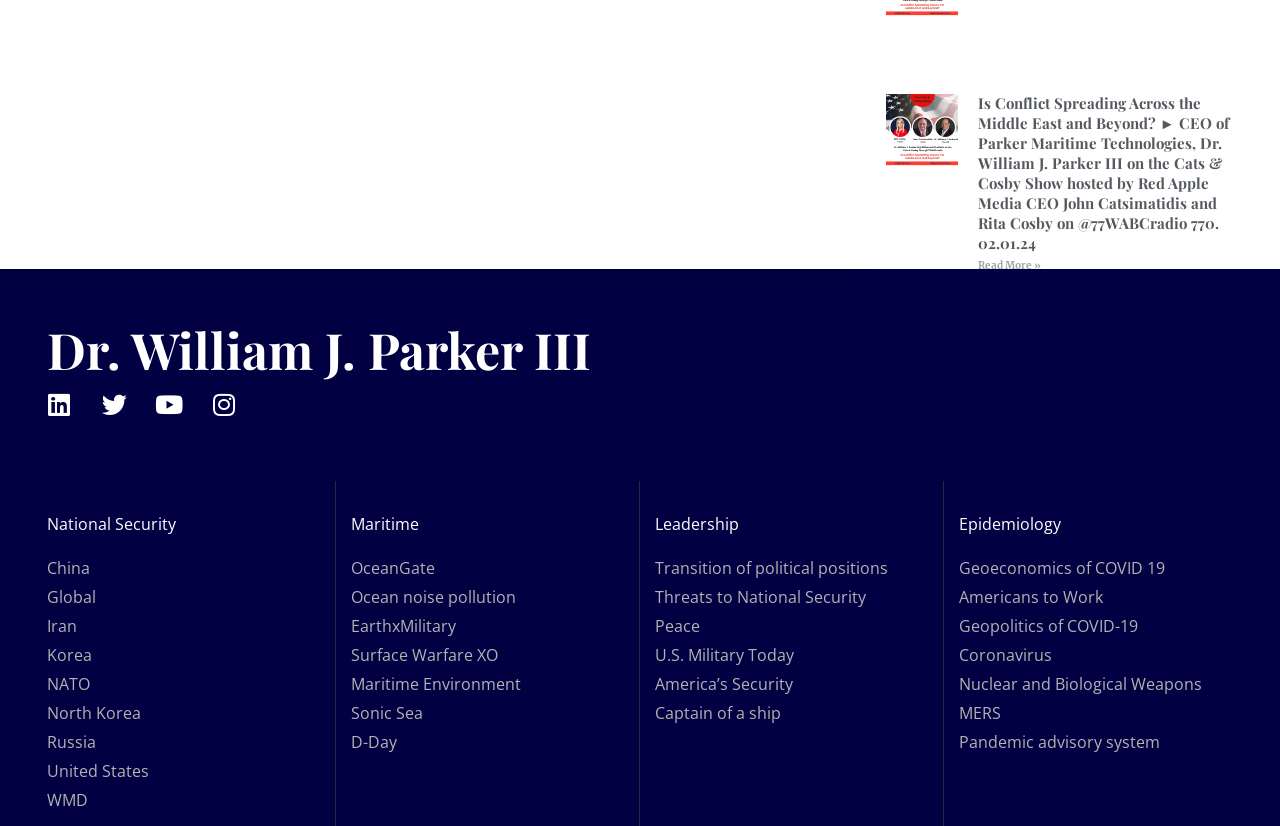What are the categories listed on the webpage?
Look at the screenshot and give a one-word or phrase answer.

National Security, China, Global, etc.